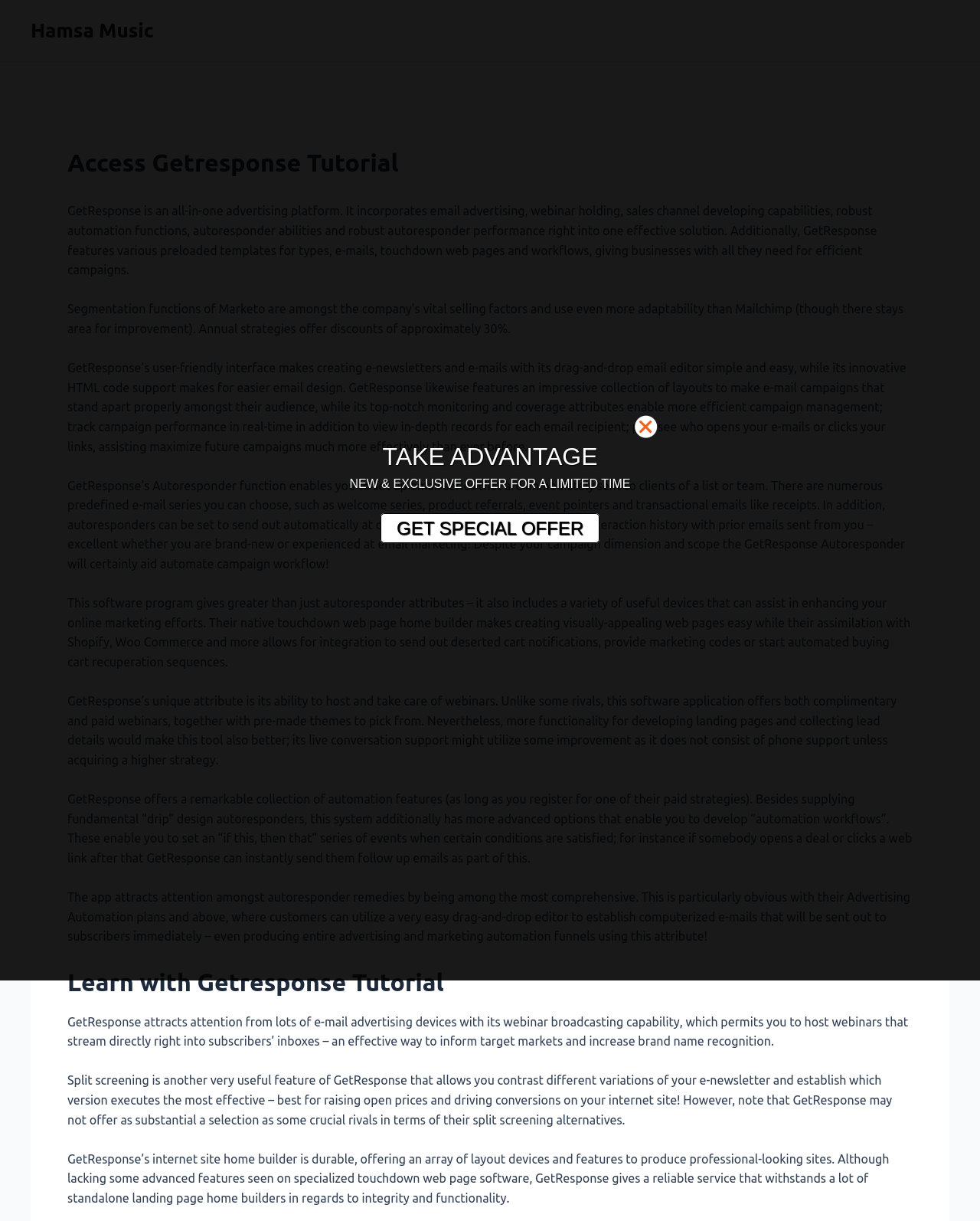What is GetResponse?
Please ensure your answer to the question is detailed and covers all necessary aspects.

Based on the webpage content, GetResponse is described as an all-in-one advertising platform that incorporates email advertising, webinar holding, sales channel developing capabilities, robust automation functions, autoresponder abilities, and robust autoresponder performance into one effective solution.